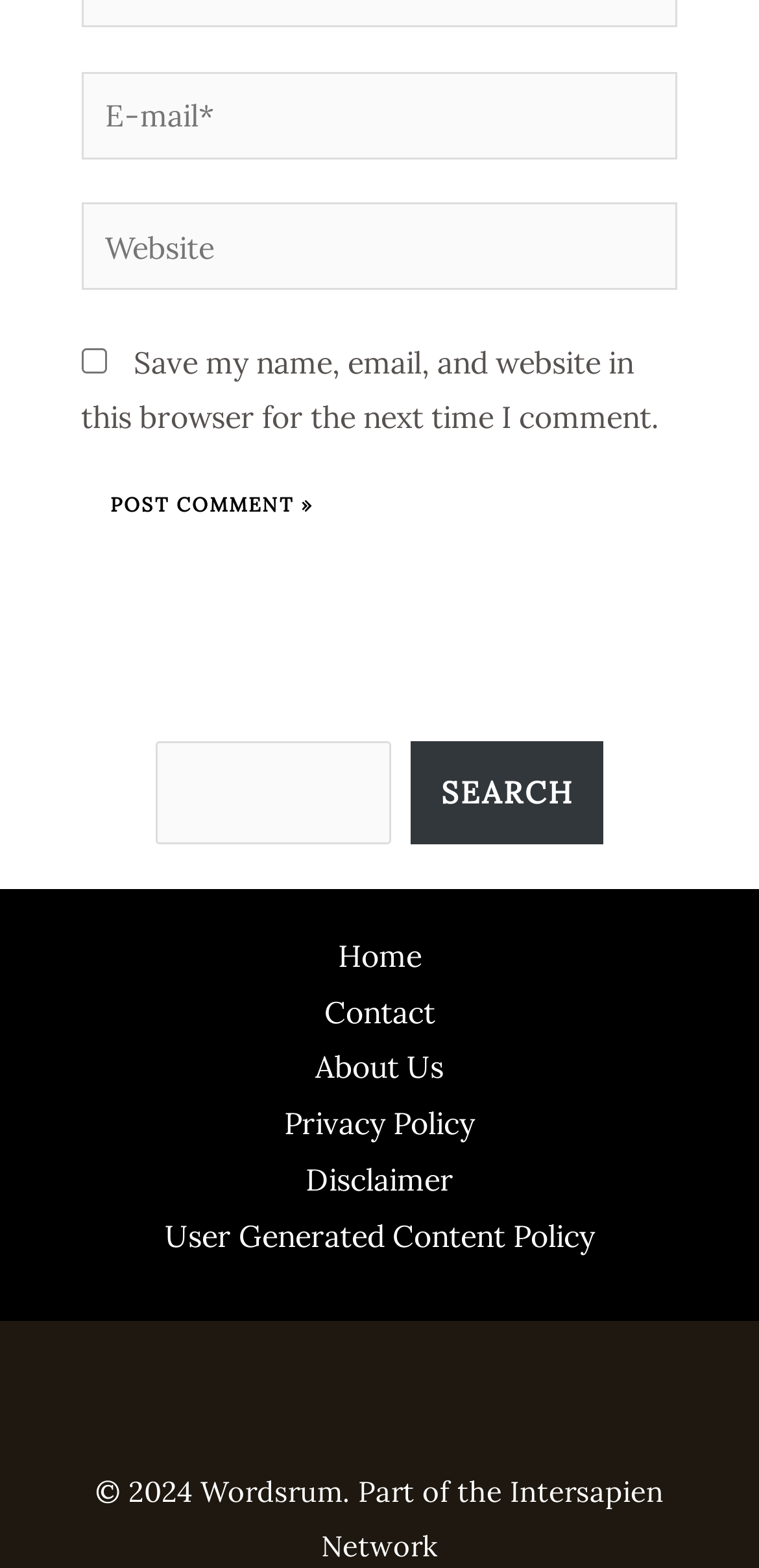Locate the UI element described by parent_node: SEARCH name="s" in the provided webpage screenshot. Return the bounding box coordinates in the format (top-left x, top-left y, bottom-right x, bottom-right y), ensuring all values are between 0 and 1.

[0.205, 0.473, 0.515, 0.538]